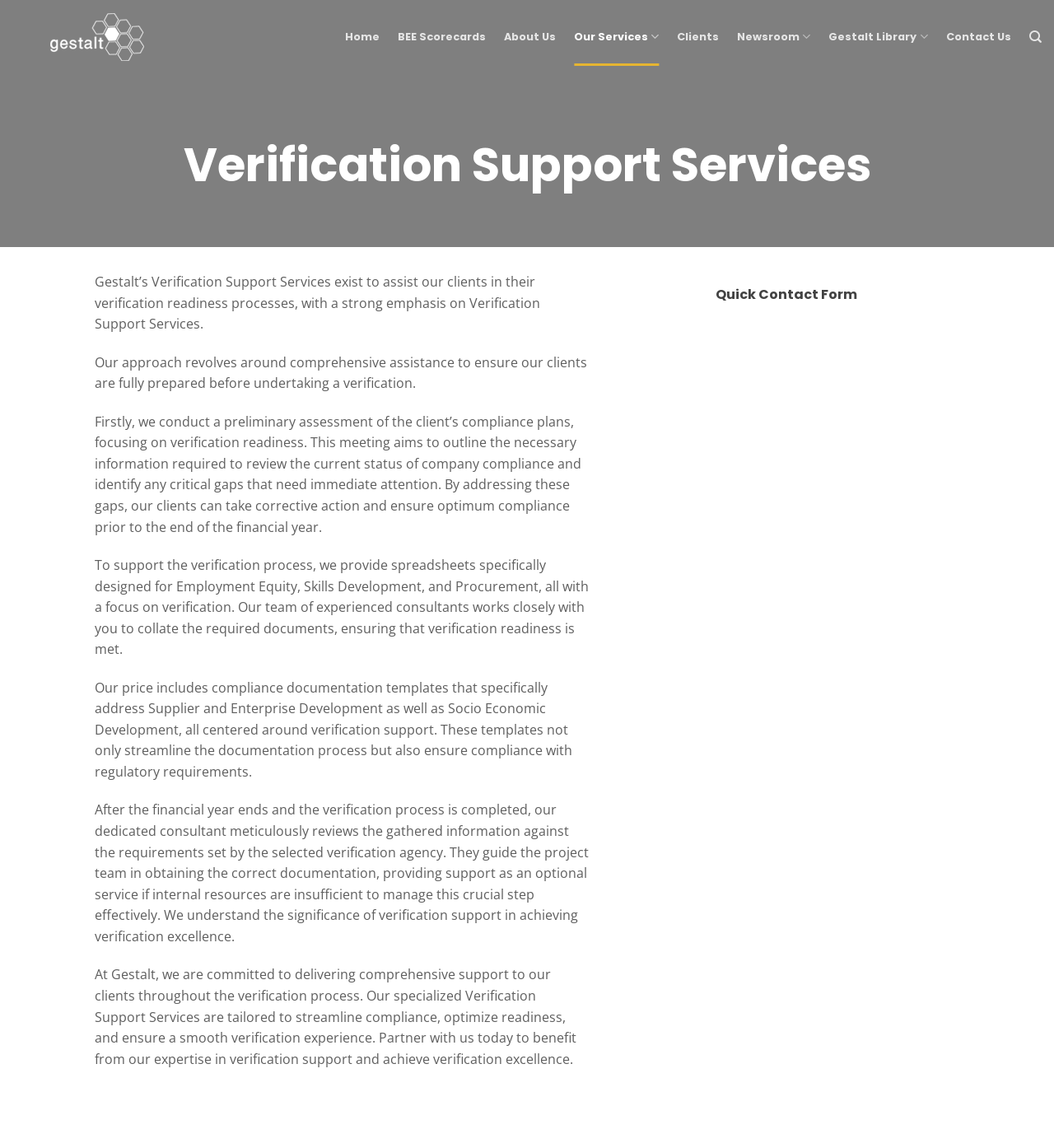Given the element description, predict the bounding box coordinates in the format (top-left x, top-left y, bottom-right x, bottom-right y), using floating point numbers between 0 and 1: BEE Scorecards

[0.377, 0.007, 0.461, 0.057]